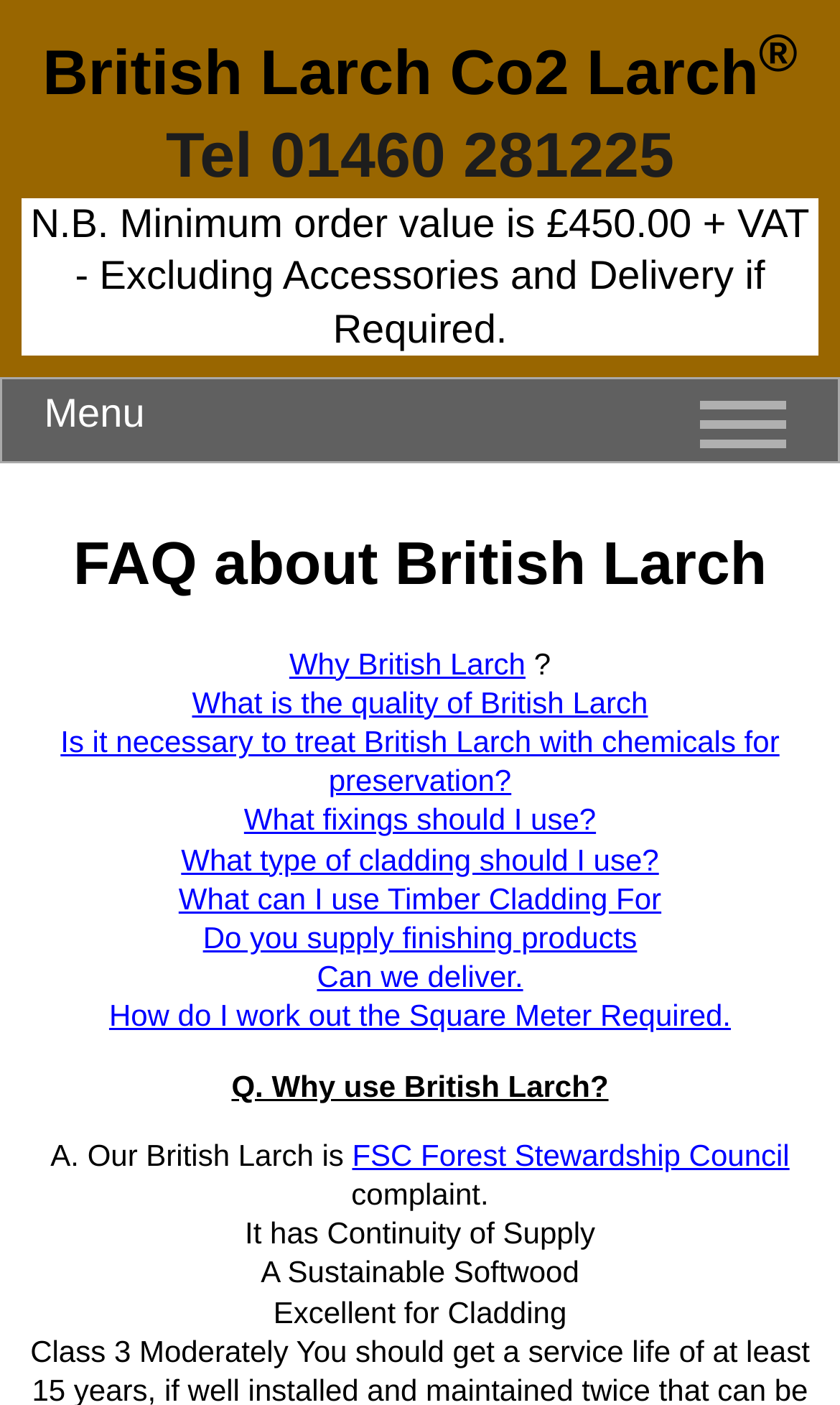Identify the coordinates of the bounding box for the element that must be clicked to accomplish the instruction: "Go back to top".

None